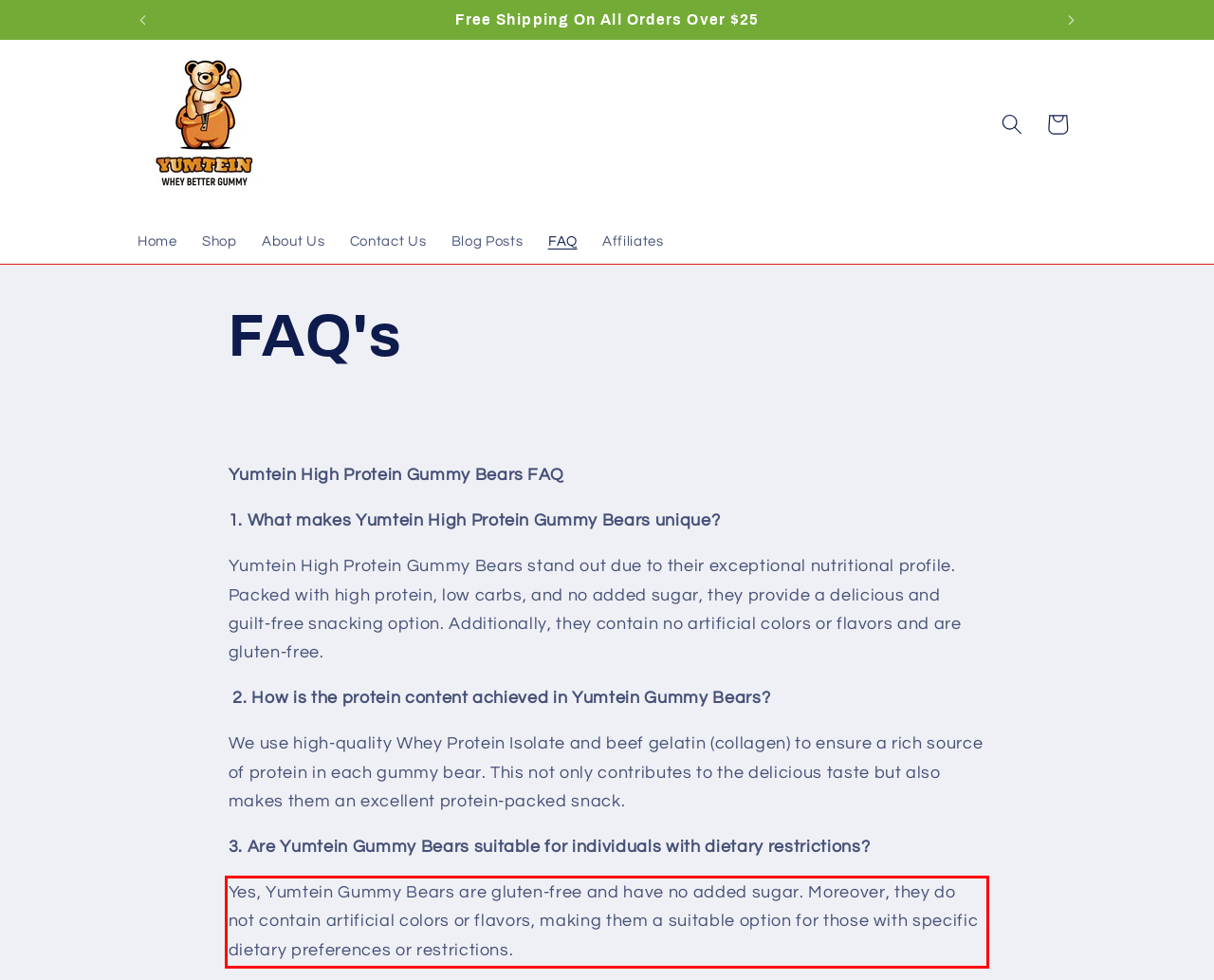From the provided screenshot, extract the text content that is enclosed within the red bounding box.

Yes, Yumtein Gummy Bears are gluten-free and have no added sugar. Moreover, they do not contain artificial colors or flavors, making them a suitable option for those with specific dietary preferences or restrictions.